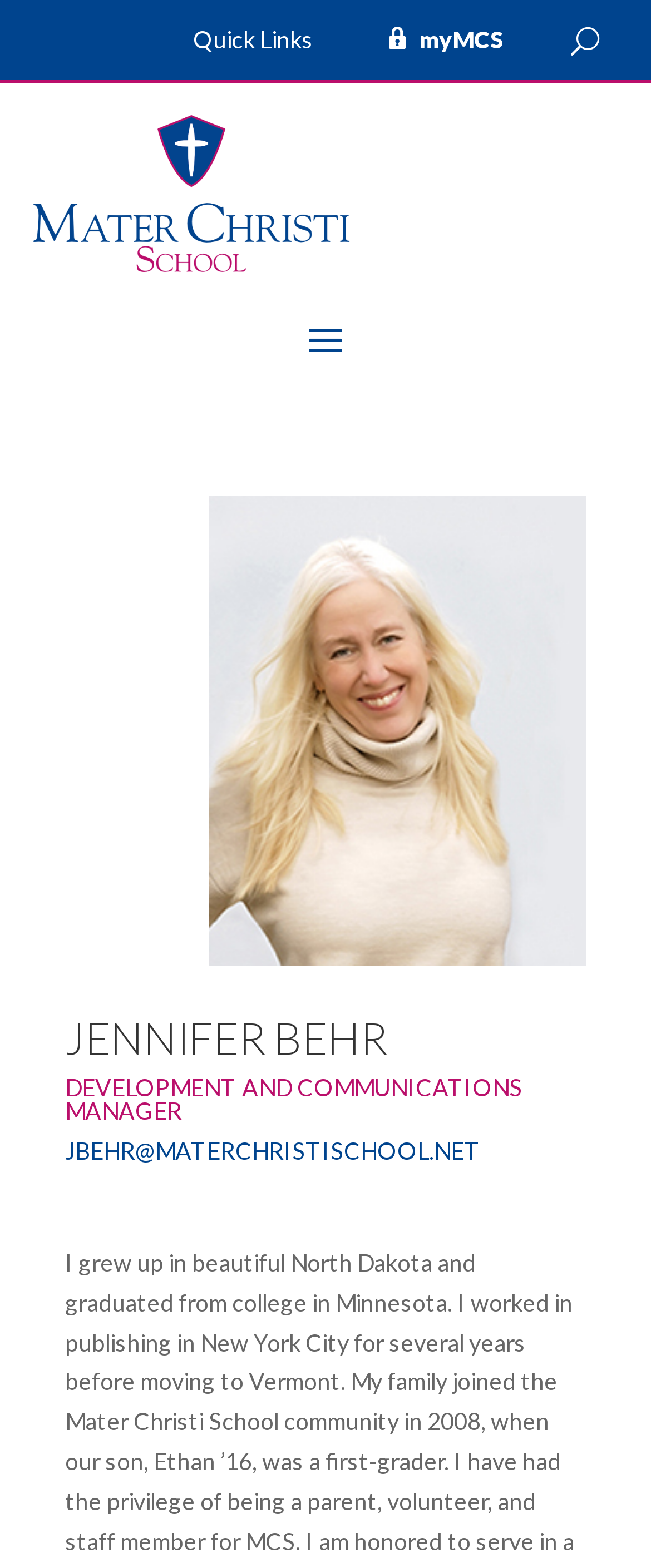Using the webpage screenshot, locate the HTML element that fits the following description and provide its bounding box: "Quick Links".

[0.297, 0.018, 0.533, 0.042]